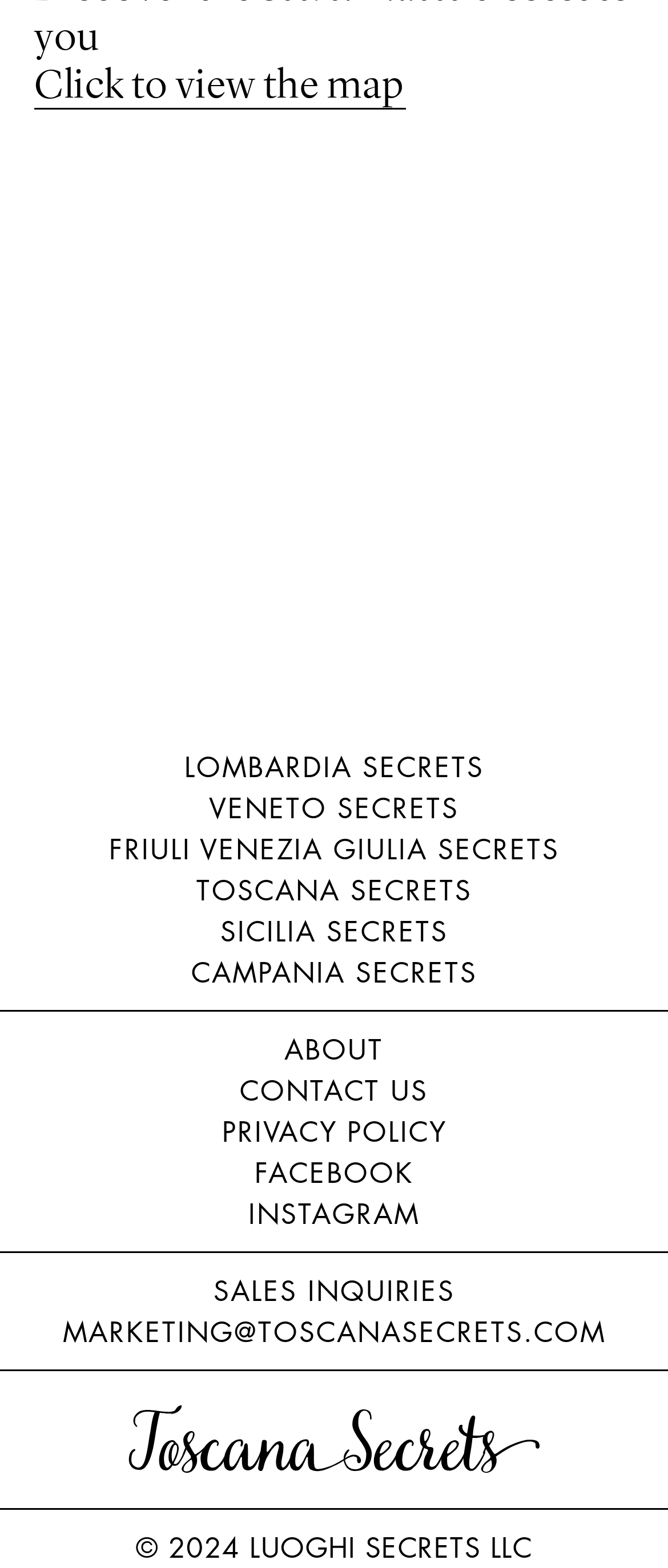Identify the bounding box coordinates for the UI element described as: "marketing@toscanasecrets.com".

[0.094, 0.837, 0.906, 0.863]